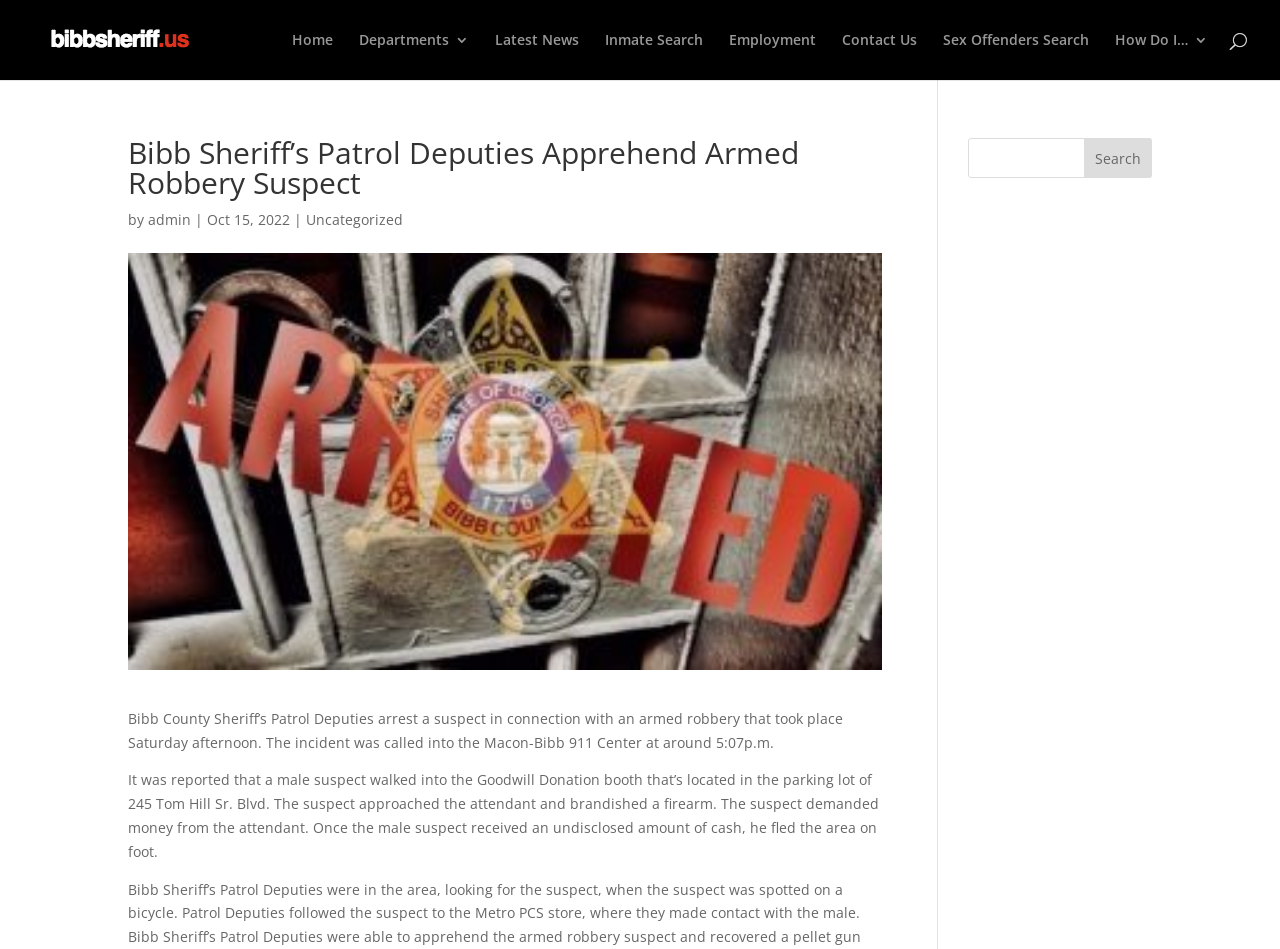Determine the bounding box coordinates of the clickable region to follow the instruction: "read latest news".

[0.387, 0.035, 0.452, 0.084]